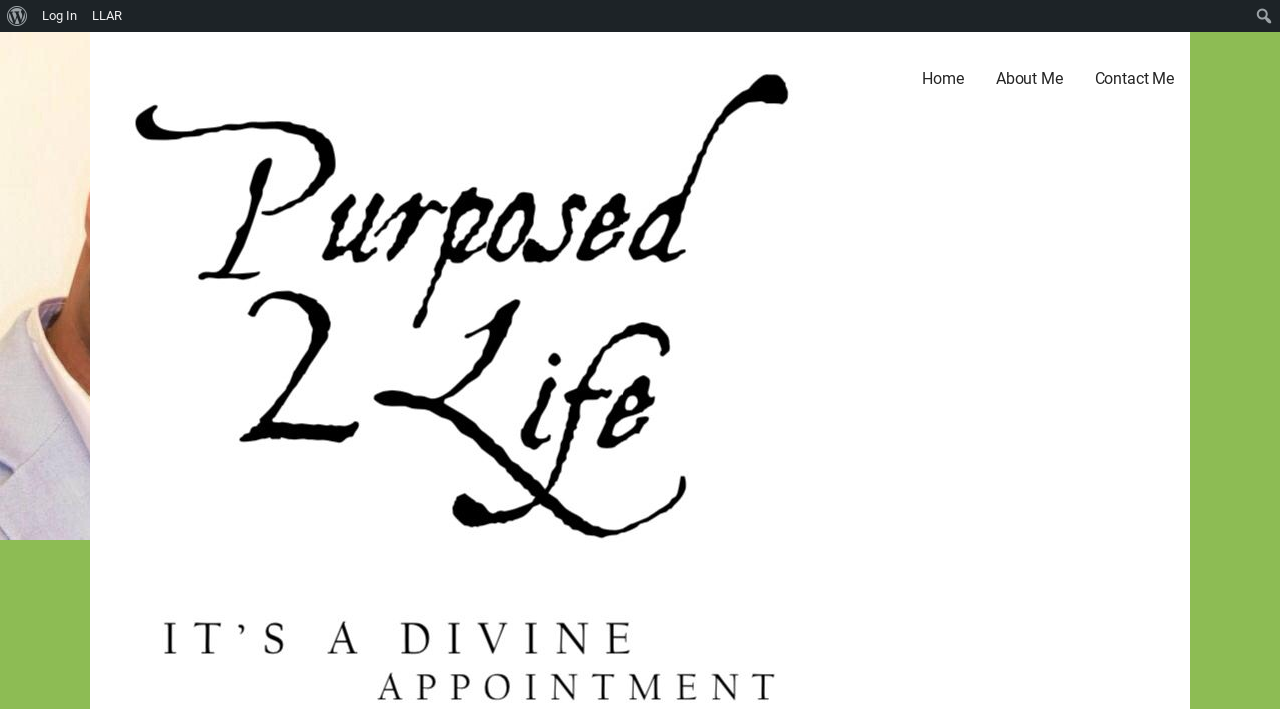How many main navigation links are there?
Identify the answer in the screenshot and reply with a single word or phrase.

3